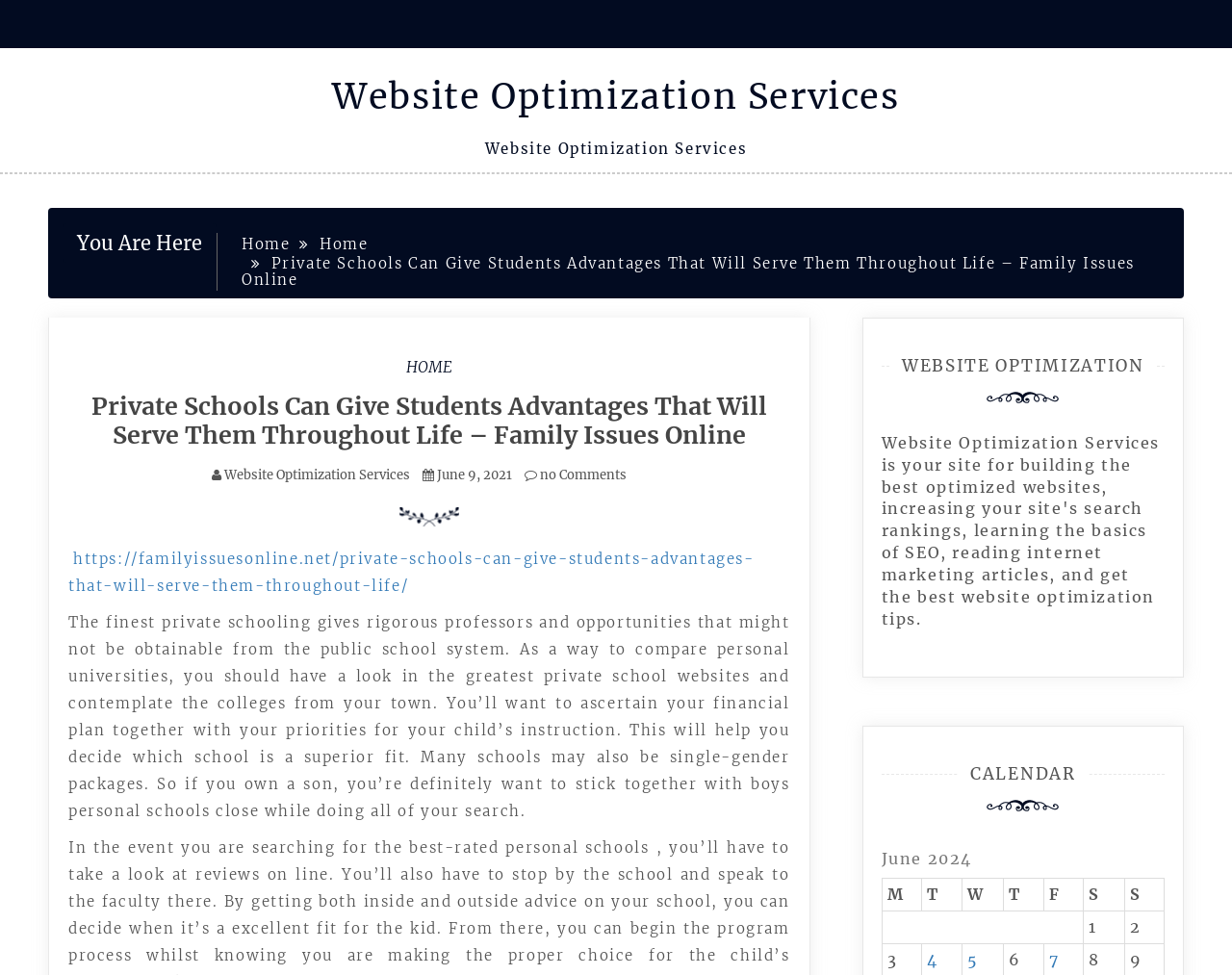Locate the bounding box coordinates of the element to click to perform the following action: 'Click on the 'Home' link'. The coordinates should be given as four float values between 0 and 1, in the form of [left, top, right, bottom].

[0.196, 0.241, 0.235, 0.26]